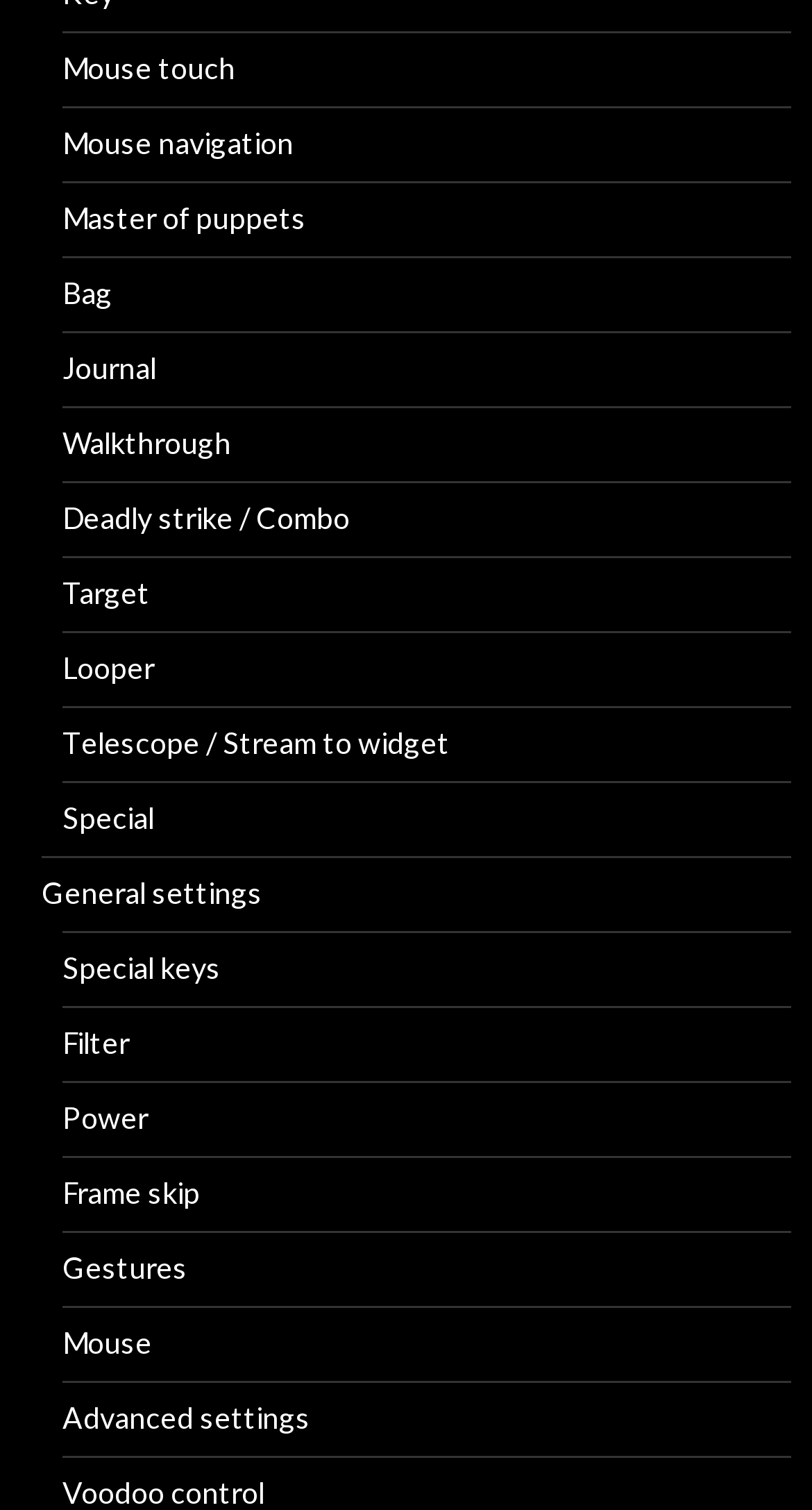Given the description "Mouse navigation", provide the bounding box coordinates of the corresponding UI element.

[0.077, 0.083, 0.362, 0.106]